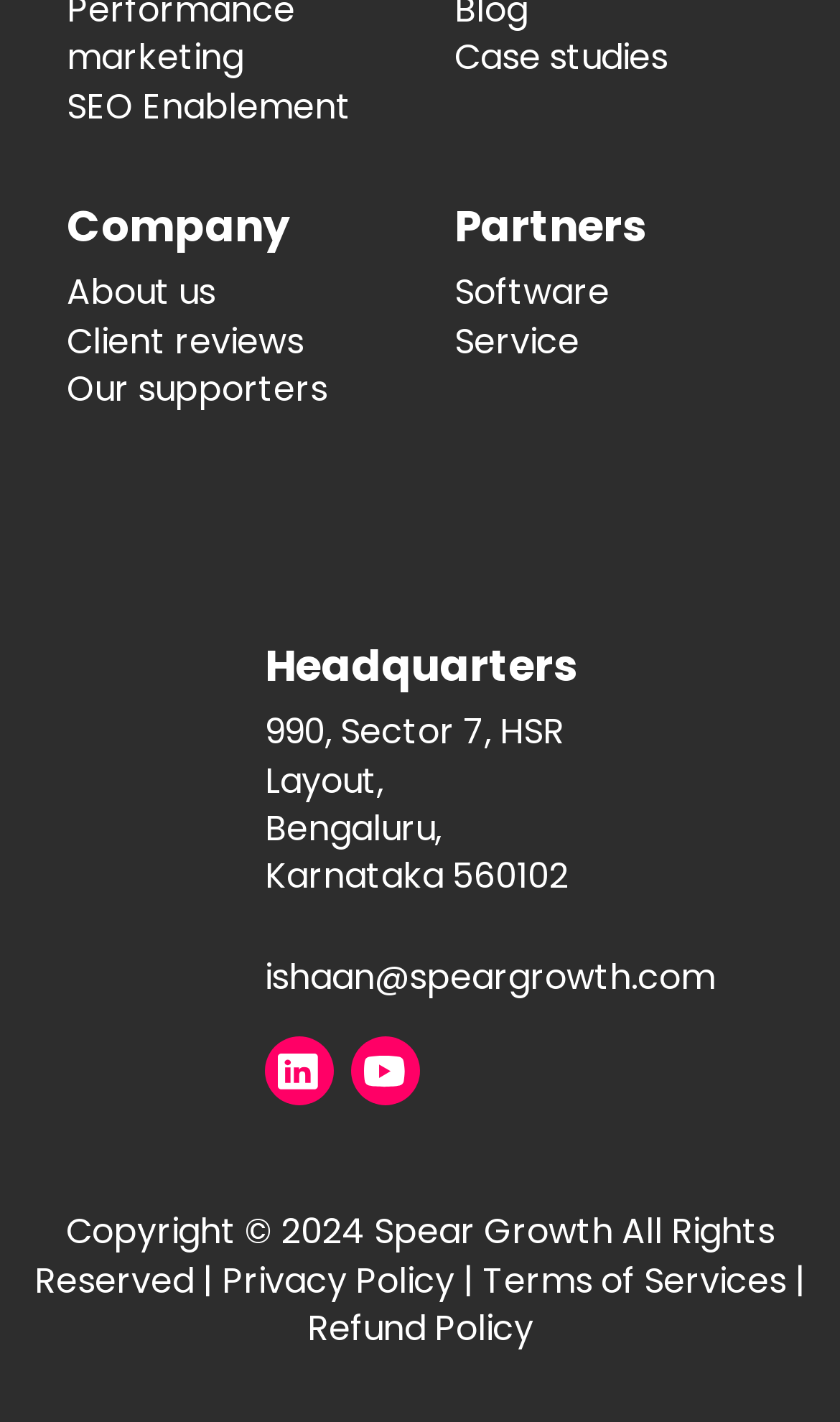Please identify the bounding box coordinates of the area that needs to be clicked to fulfill the following instruction: "Contact via email."

[0.315, 0.671, 0.851, 0.705]